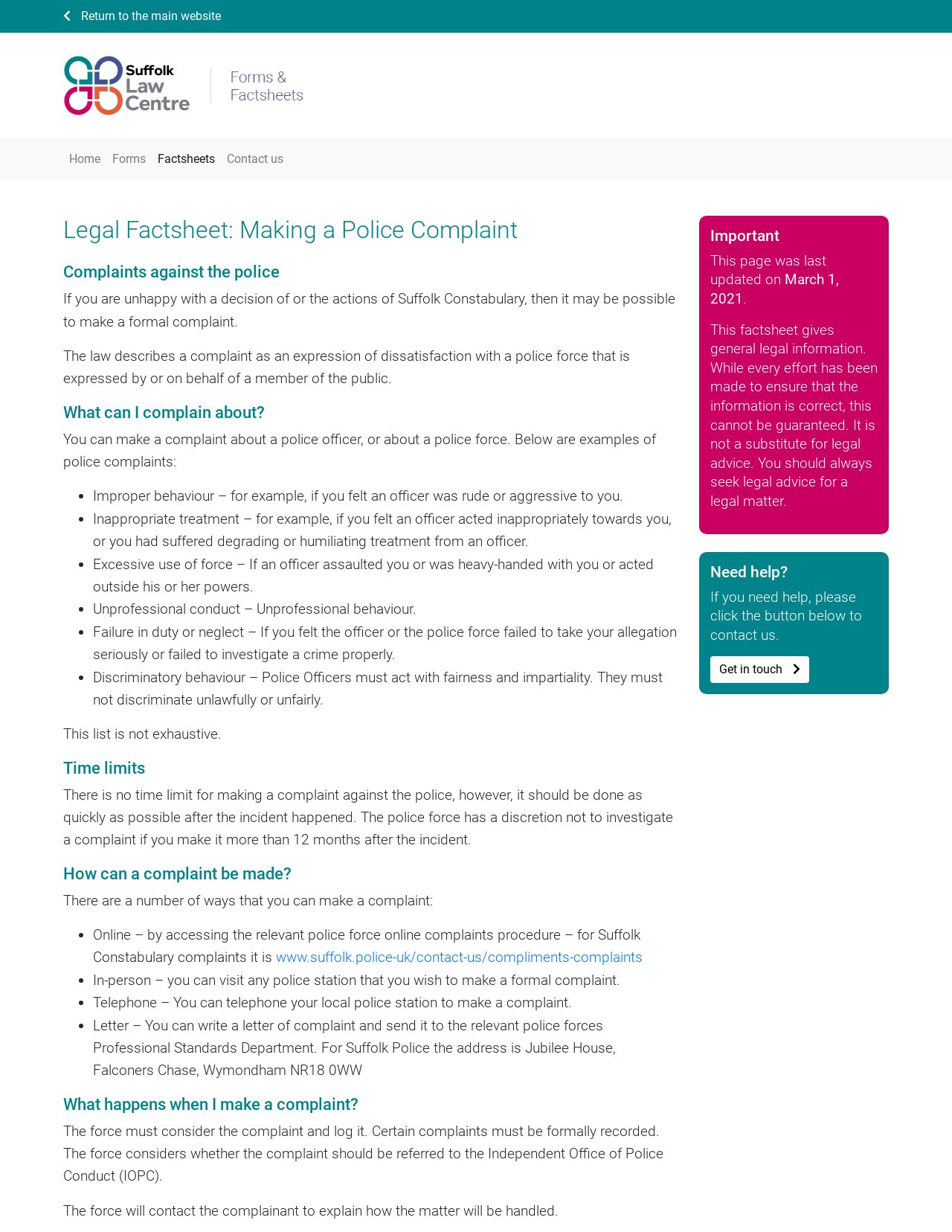What is the address of Suffolk Police's Professional Standards Department? Based on the screenshot, please respond with a single word or phrase.

Jubilee House, Falconers Chase, Wymondham NR18 0WW